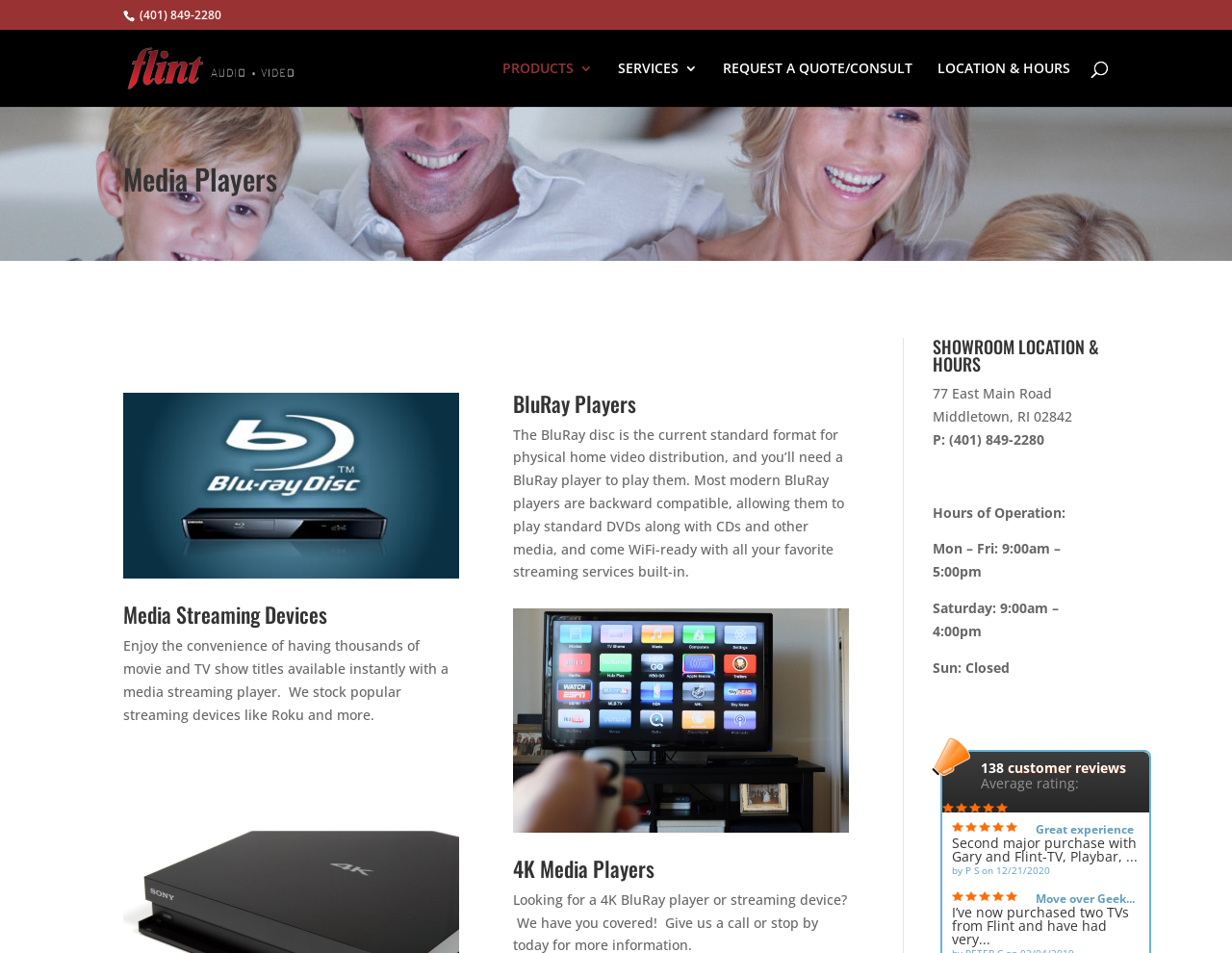Provide a brief response to the question below using one word or phrase:
What is the average rating of Flint Audio & Video based on customer reviews?

Not specified